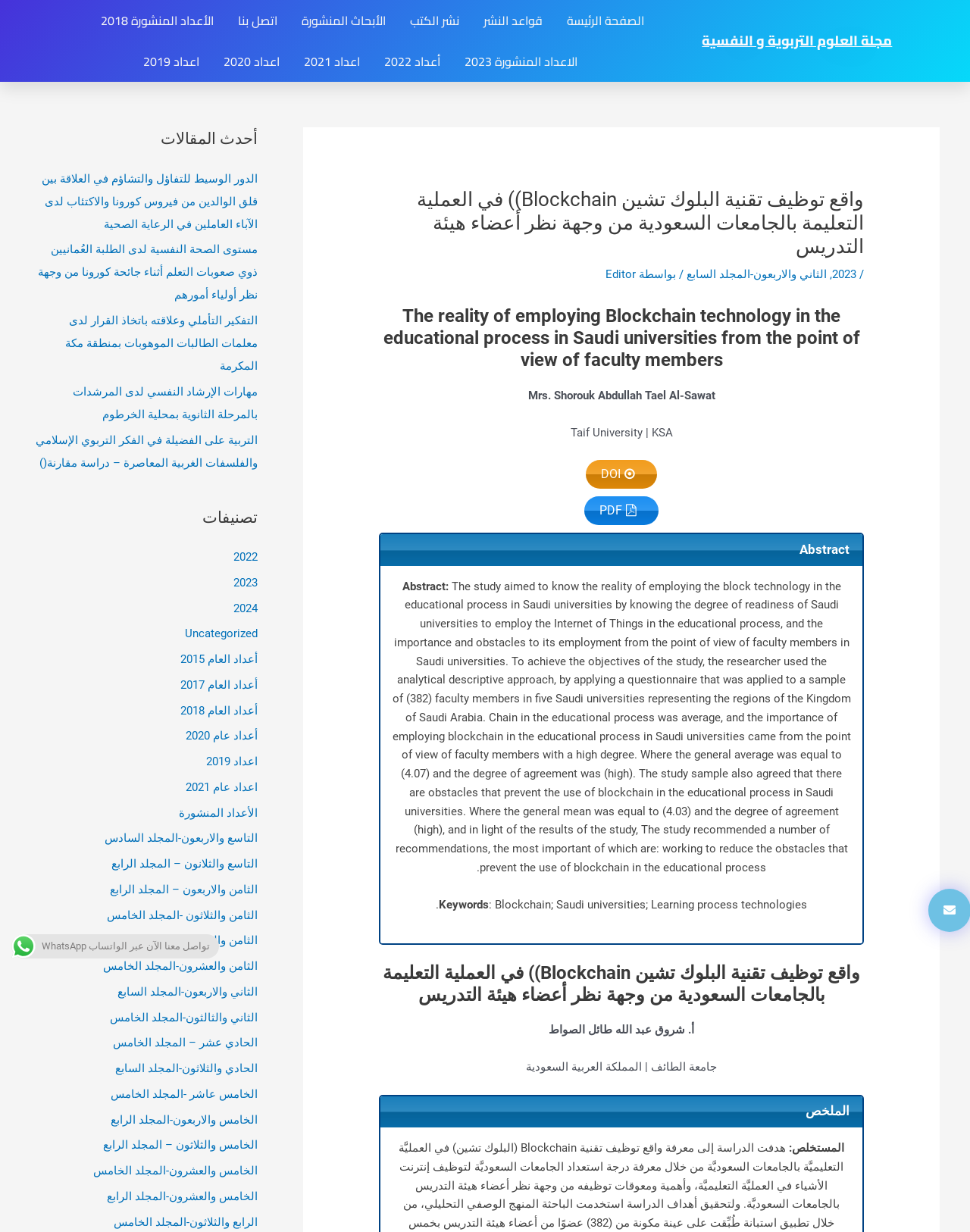What is the university affiliation of the author?
Refer to the image and give a detailed answer to the question.

I found the university affiliation by looking at the static text element with the text 'Taif University | KSA' which is located below the author's name.